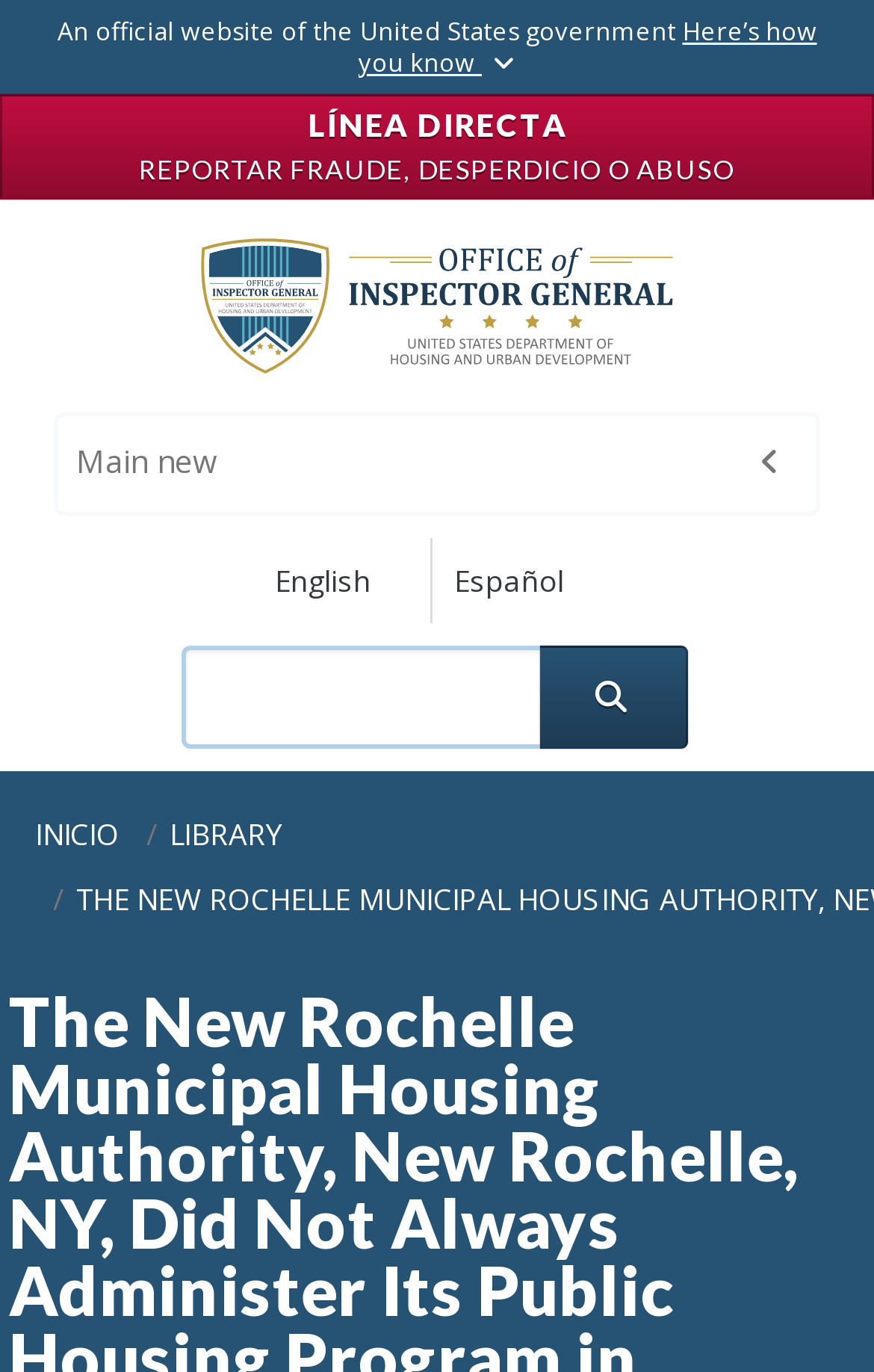Find the bounding box coordinates of the element's region that should be clicked in order to follow the given instruction: "Report fraud, waste, or abuse". The coordinates should consist of four float numbers between 0 and 1, i.e., [left, top, right, bottom].

[0.0, 0.069, 1.0, 0.145]